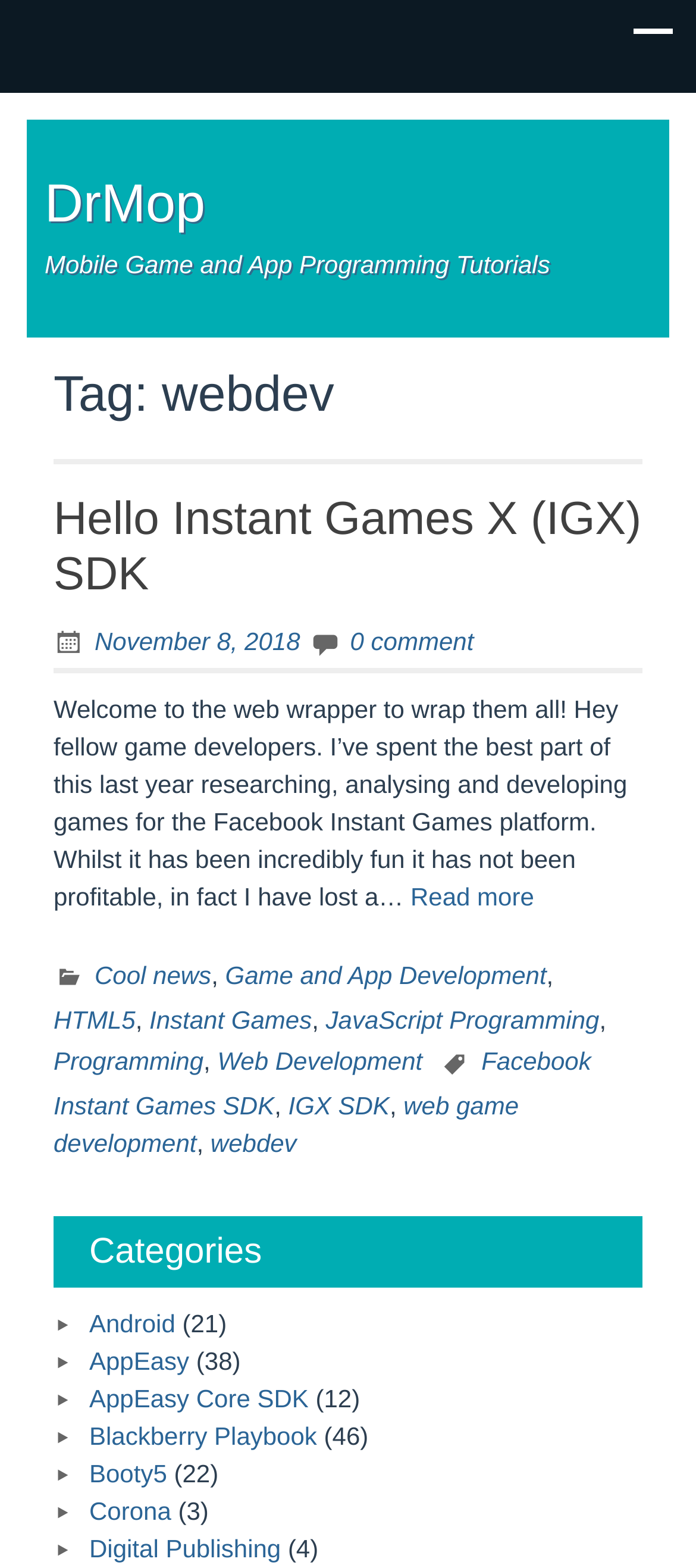Create an elaborate caption for the webpage.

The webpage is about web development, specifically focused on mobile game and app programming tutorials. At the top, there is a link to the website's homepage, followed by the title "Mobile Game and App Programming Tutorials". Below this, there is a main section that contains an article with a heading "Hello Instant Games X (IGX) SDK". This article has a link to the same title, a date "November 8, 2018", and a comment count. The article's content is a welcome message to fellow game developers, discussing the author's experience with Facebook Instant Games platform.

To the right of the article's heading, there are links to read more about the topic. Below the article, there is a footer section that contains various links to categories such as "Cool news", "Game and App Development", "HTML5", "Instant Games", and others. These links are separated by commas.

Further down, there is a section with a heading "Categories", which lists various categories such as "Android", "AppEasy", "AppEasy Core SDK", and others. Each category has a link and a count of related articles in parentheses.

Overall, the webpage appears to be a blog or tutorial website focused on web development and mobile game programming, with various articles and categories listed.